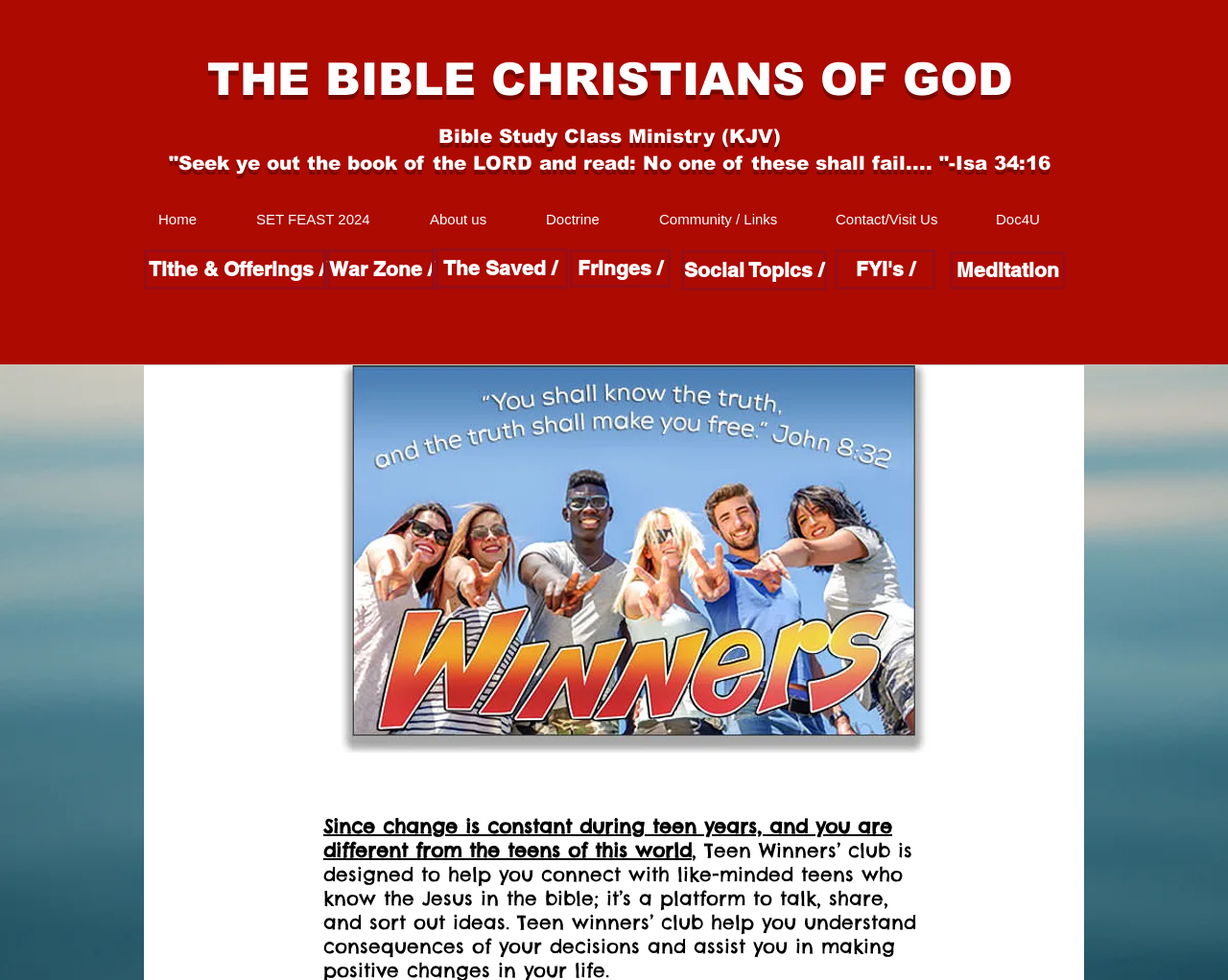Provide a thorough description of this webpage.

The webpage is about the Bible Christians of God, specifically focusing on teenagers. At the top, there is a large heading that reads "THE BIBLE CHRISTIANS OF GOD" followed by a smaller heading "Bible Study Class Ministry (KJV)". Below these headings, there is a quote from Isaiah 34:16.

On the top-left side, there is a navigation menu labeled "Site" with 7 links: "Home", "SET FEAST 2024", "About us", "Doctrine", "Community / Links", "Contact/Visit Us", and "Doc4U". These links are arranged horizontally, taking up about half of the screen width.

Below the navigation menu, there are 7 links arranged vertically, each with a slash at the end. These links are labeled "Tithe & Offerings", "War Zone", "The Saved", "Fringes", "Social Topics", "FYI's", and "Meditation". These links take up about half of the screen height.

At the bottom of the page, there is a paragraph of text that starts with "Since change is constant during teen years, and you are different from the teens of this world". This text is centered on the page, taking up about half of the screen width.